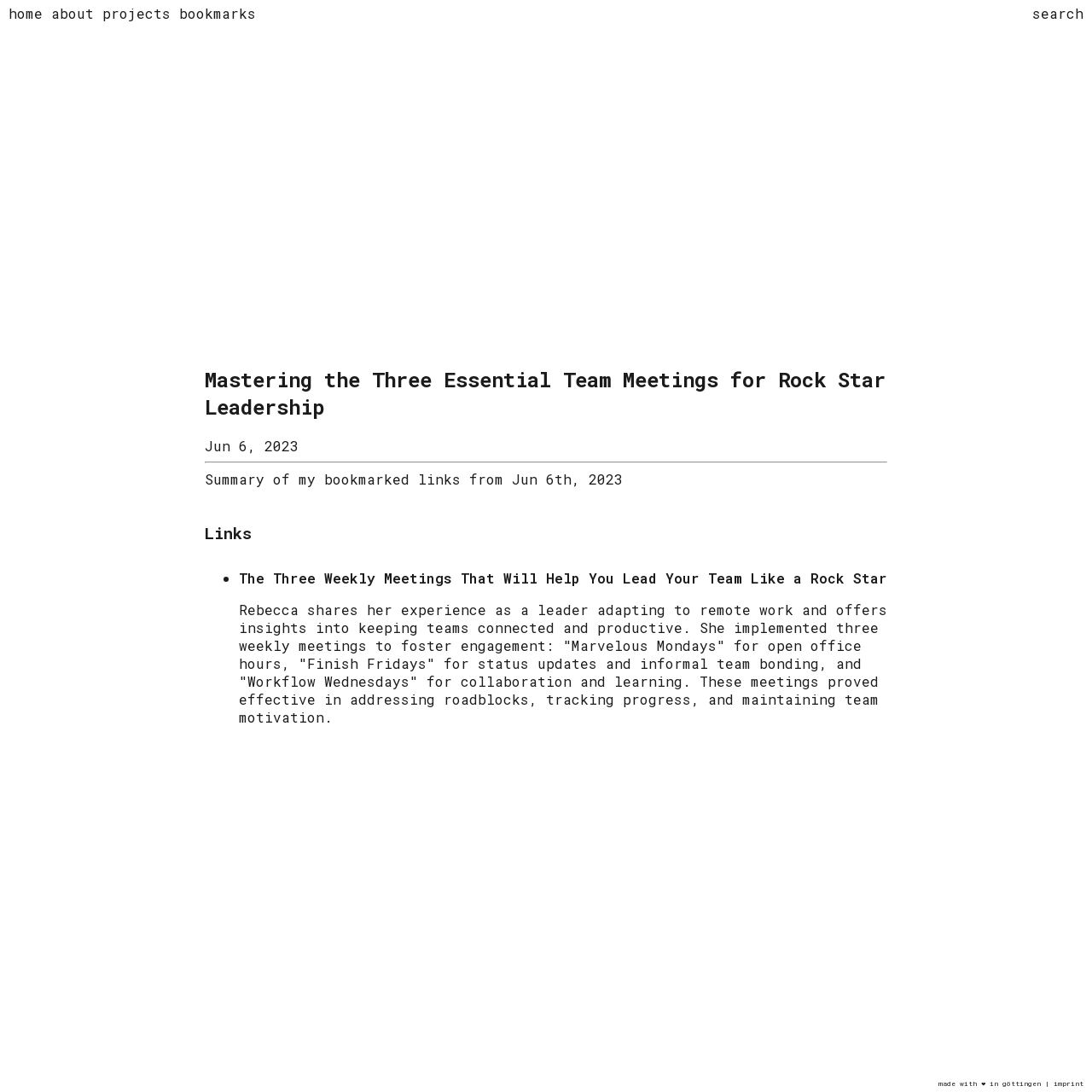Identify the bounding box coordinates for the element that needs to be clicked to fulfill this instruction: "search for something". Provide the coordinates in the format of four float numbers between 0 and 1: [left, top, right, bottom].

[0.945, 0.004, 0.992, 0.02]